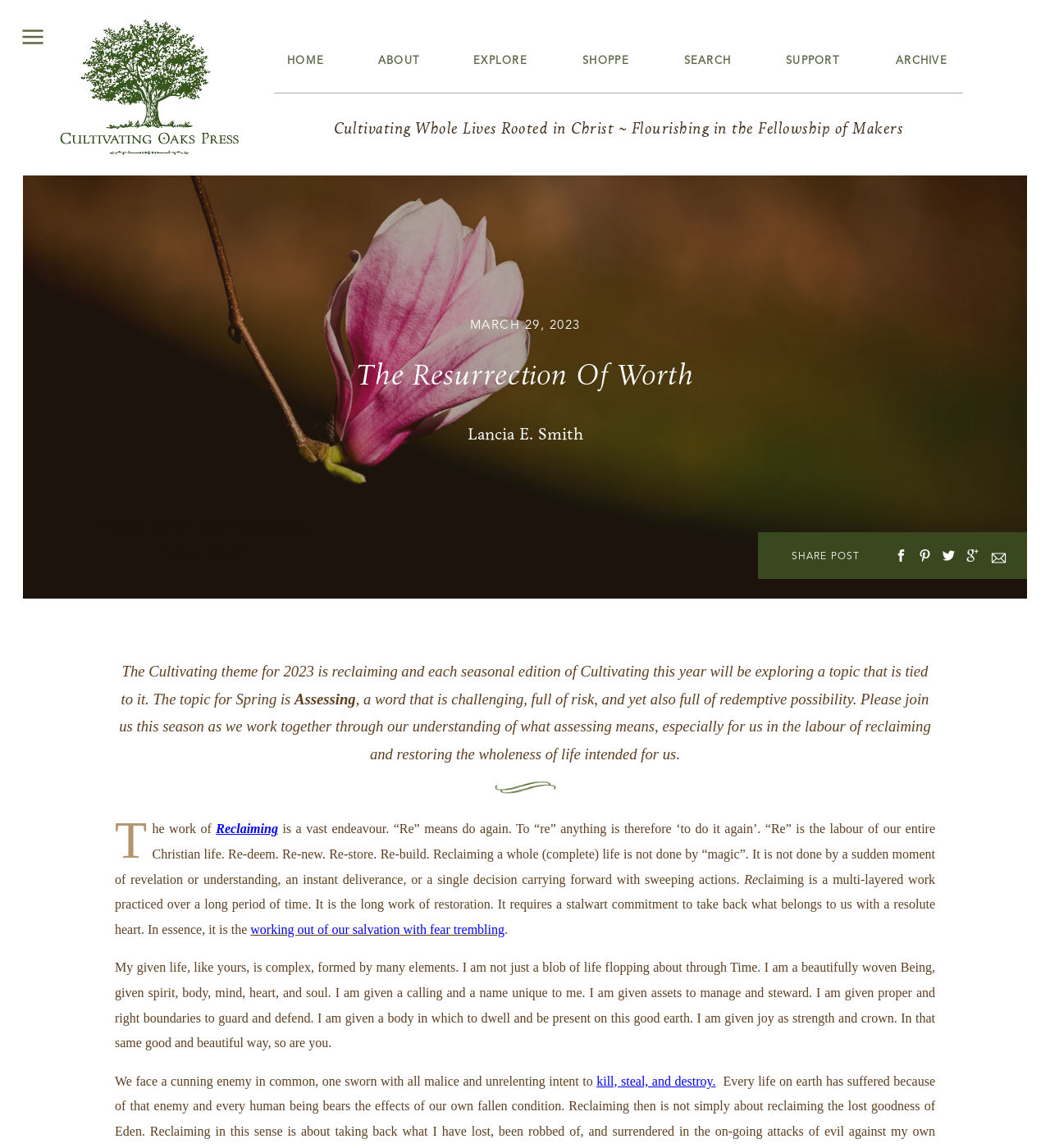Determine the main headline from the webpage and extract its text.

The Resurrection Of Worth